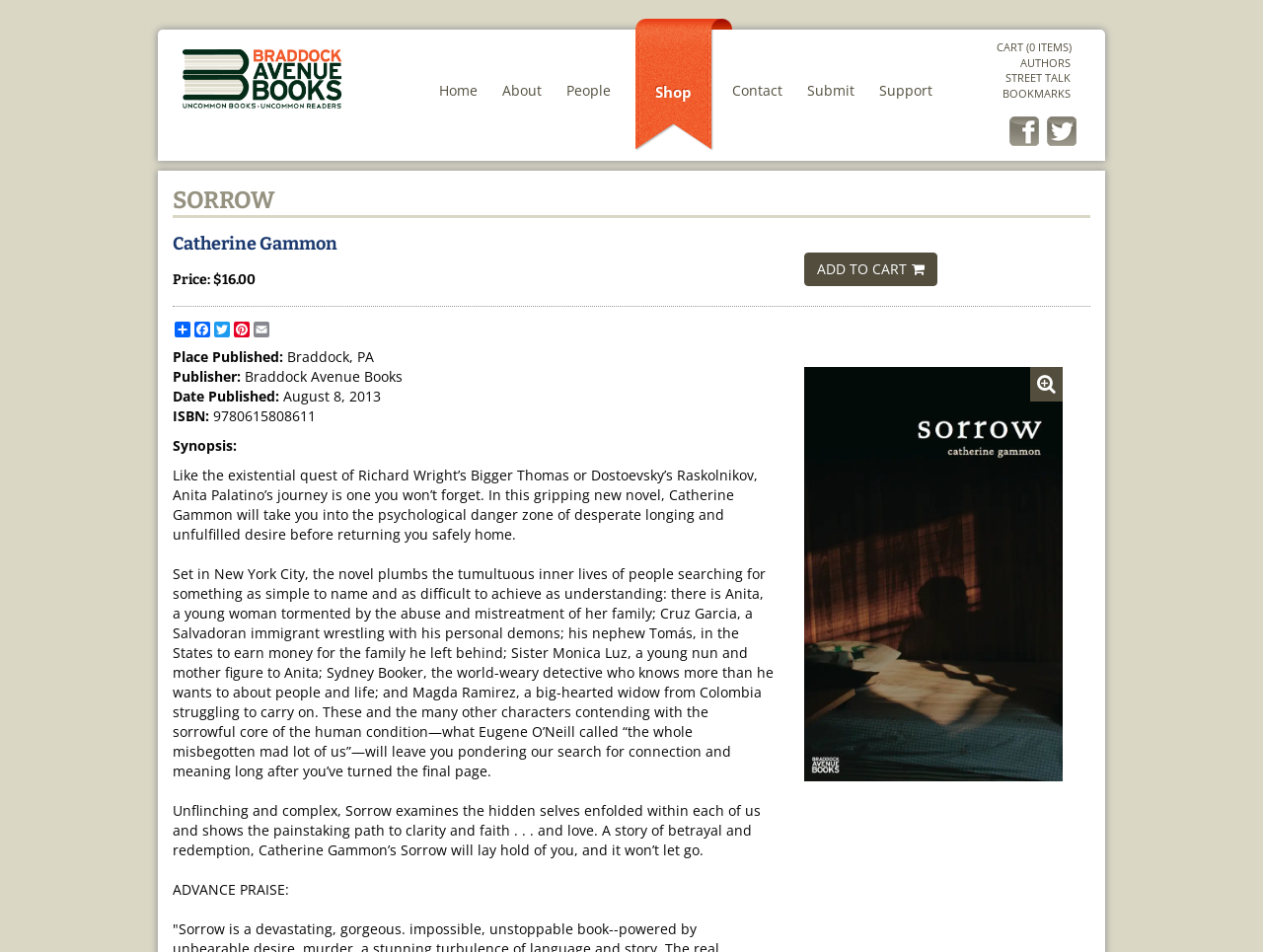Find the bounding box coordinates for the element that must be clicked to complete the instruction: "View the book image". The coordinates should be four float numbers between 0 and 1, indicated as [left, top, right, bottom].

[0.637, 0.385, 0.842, 0.821]